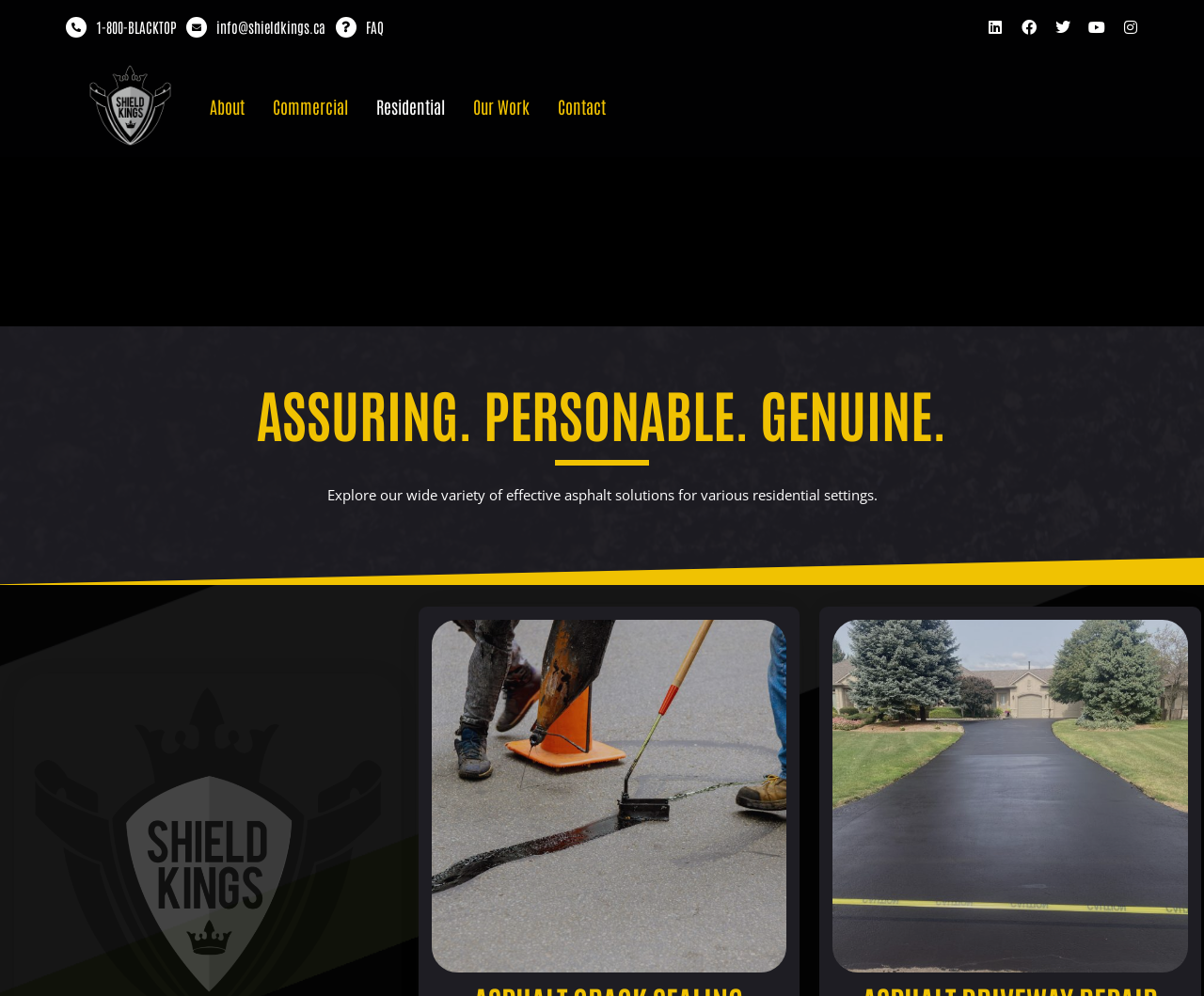Identify the bounding box coordinates necessary to click and complete the given instruction: "Click the 'About' link".

[0.163, 0.084, 0.215, 0.129]